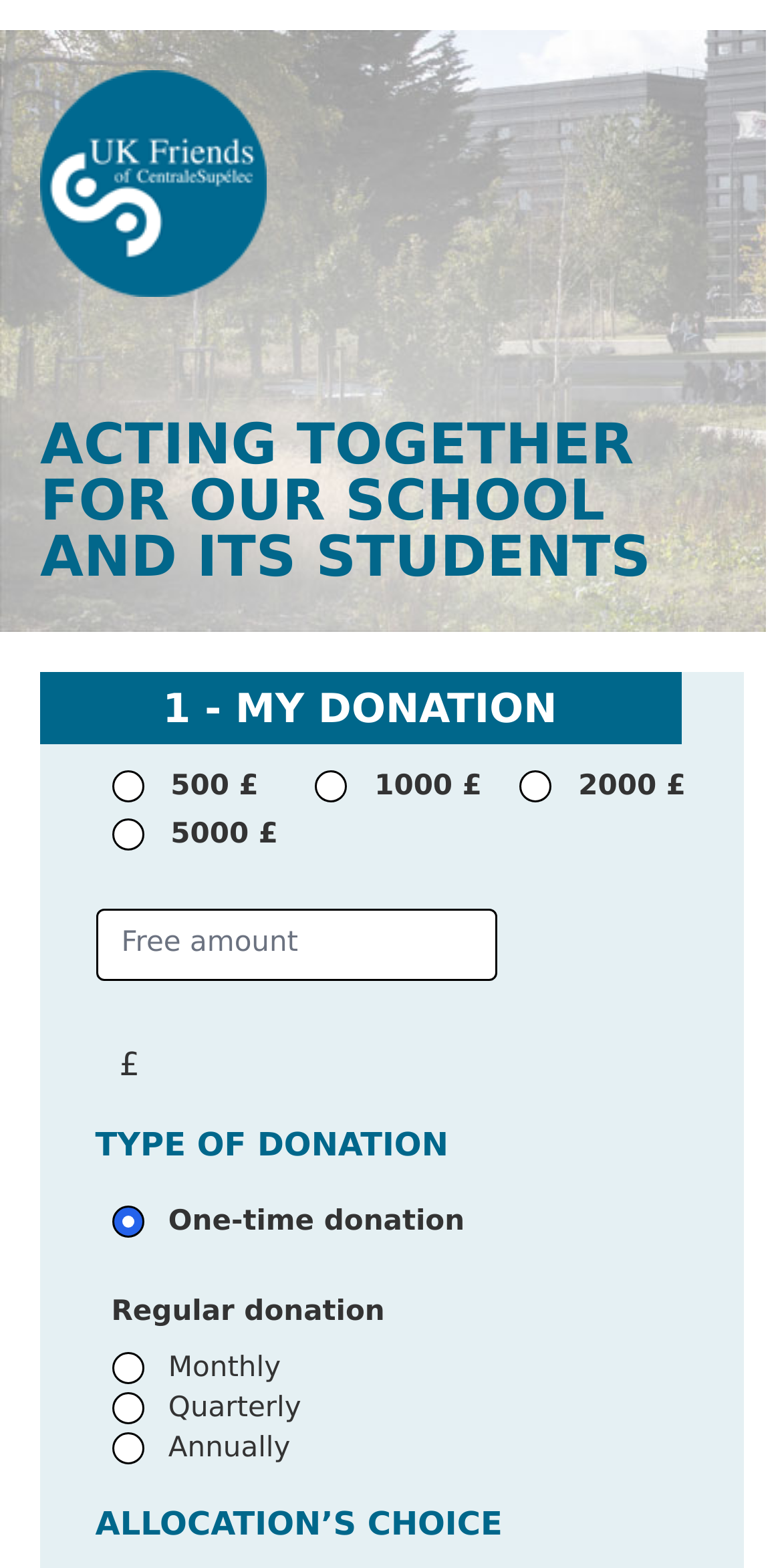Locate the bounding box coordinates of the clickable part needed for the task: "Select 500 £ as donation amount".

[0.142, 0.491, 0.183, 0.511]